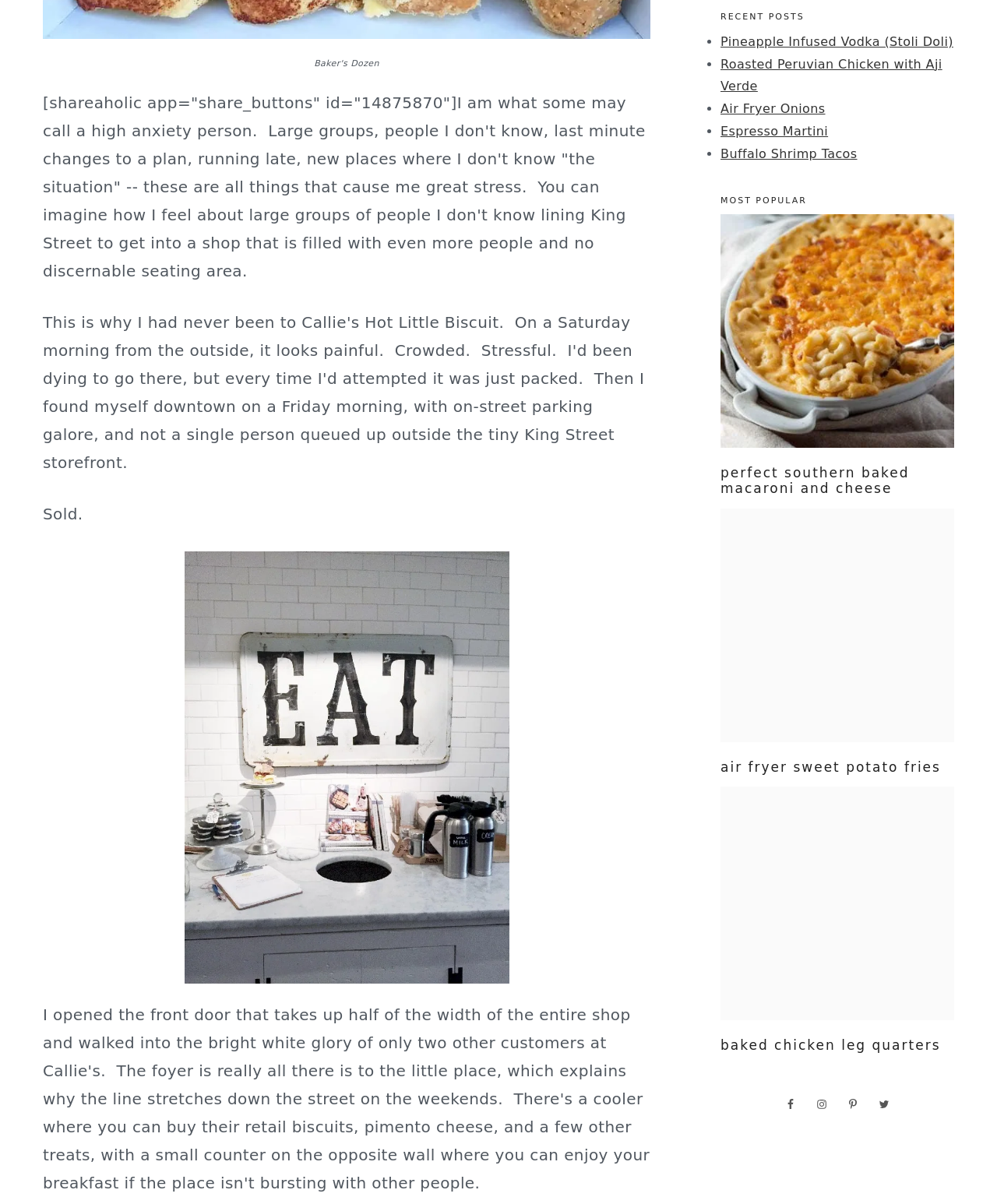Determine the bounding box coordinates for the clickable element to execute this instruction: "Click on the link to Callie's Interior". Provide the coordinates as four float numbers between 0 and 1, i.e., [left, top, right, bottom].

[0.043, 0.458, 0.652, 0.817]